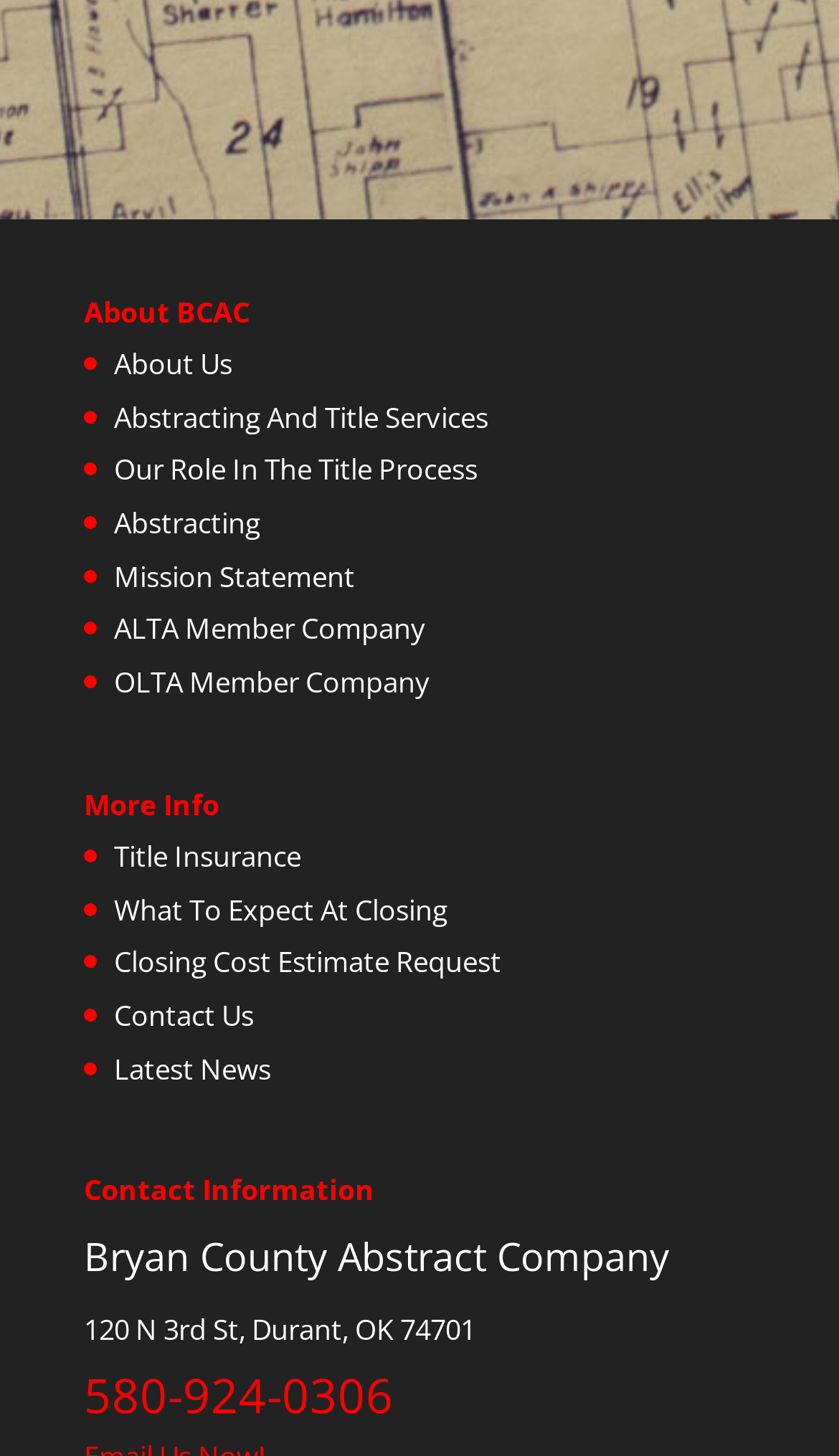How many sections are there on the webpage?
From the screenshot, provide a brief answer in one word or phrase.

3